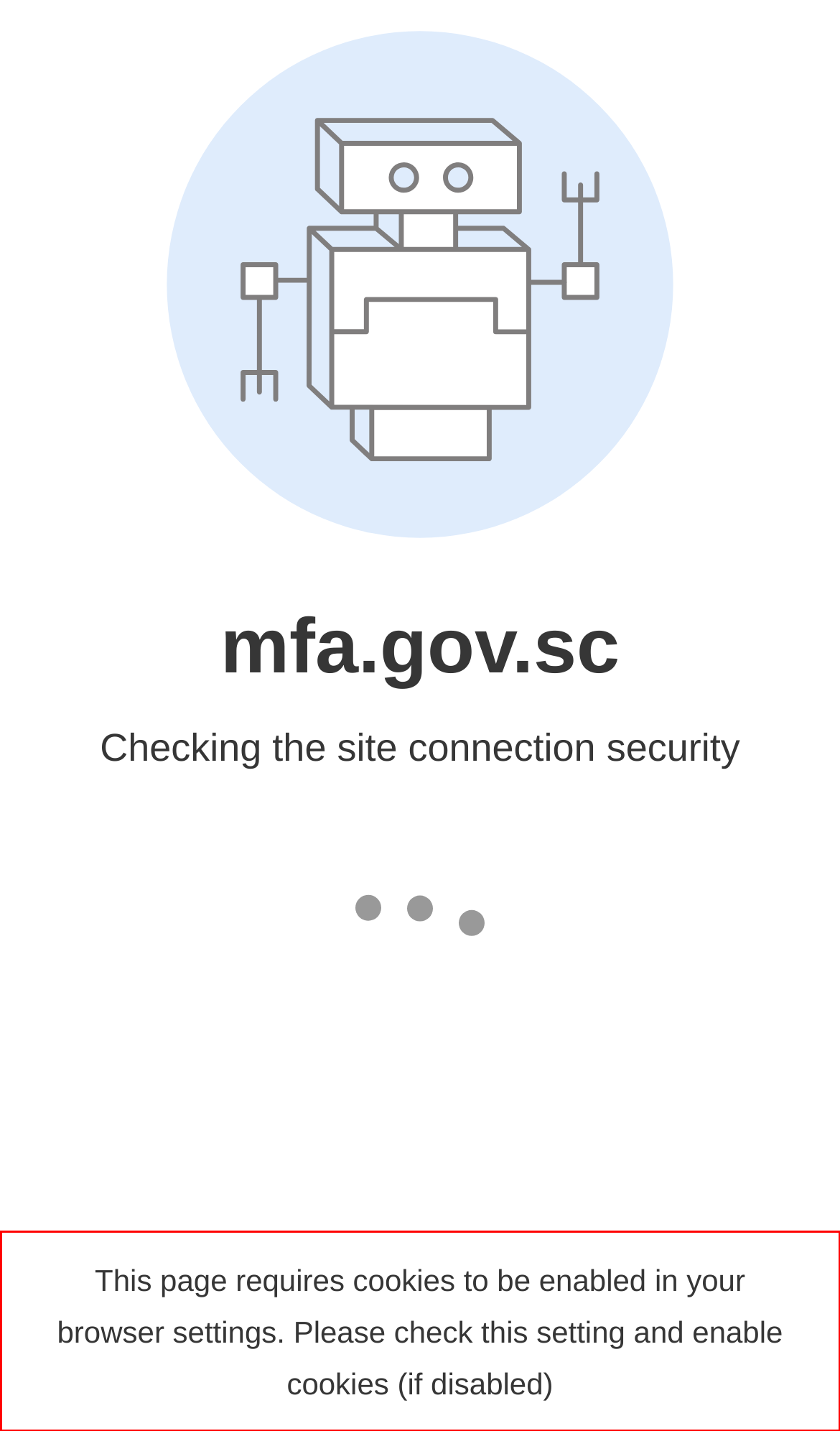Given a screenshot of a webpage containing a red bounding box, perform OCR on the text within this red bounding box and provide the text content.

This page requires cookies to be enabled in your browser settings. Please check this setting and enable cookies (if disabled)